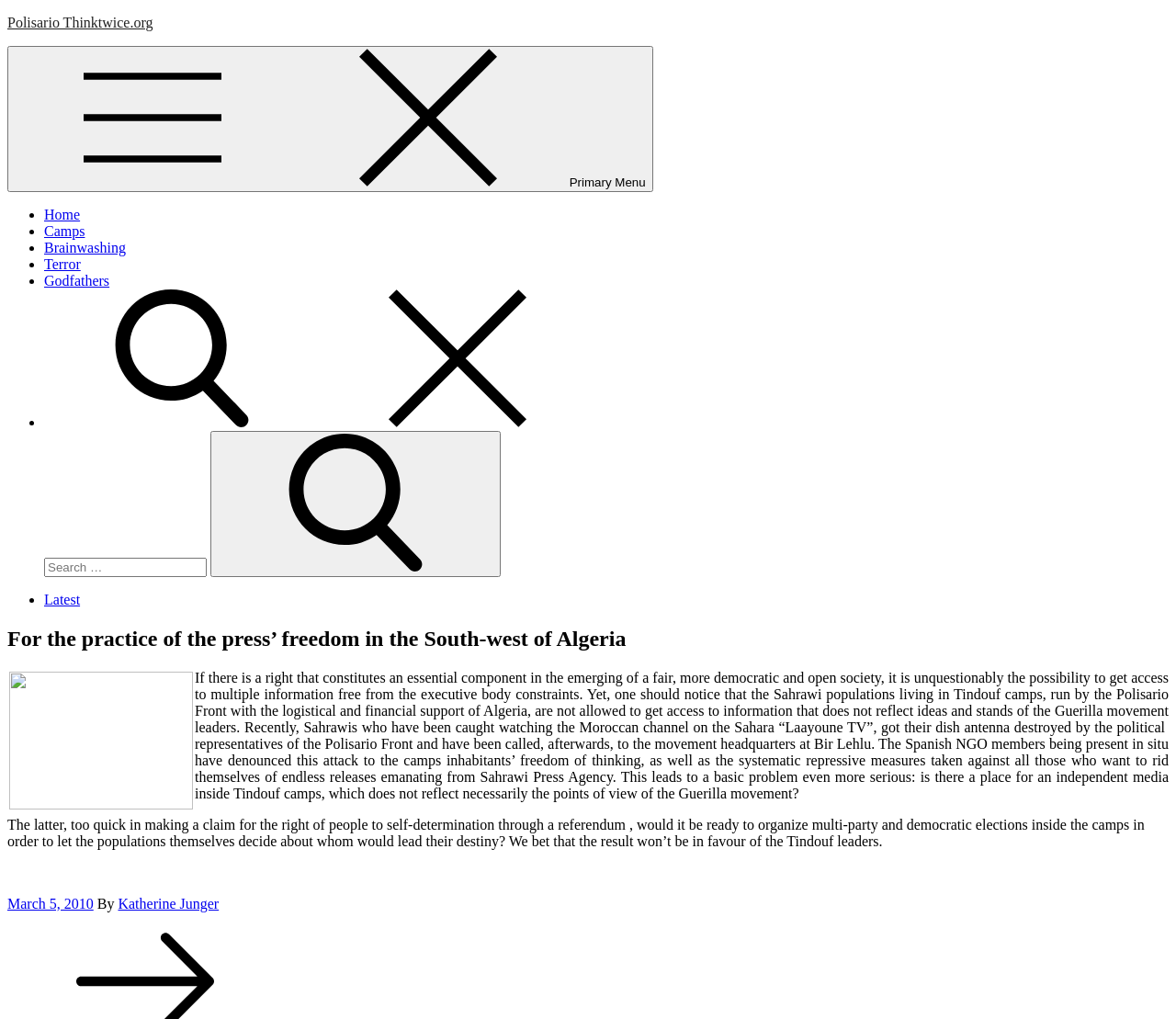What is the topic of the article on the webpage?
Answer the question with a single word or phrase, referring to the image.

Press freedom in Algeria